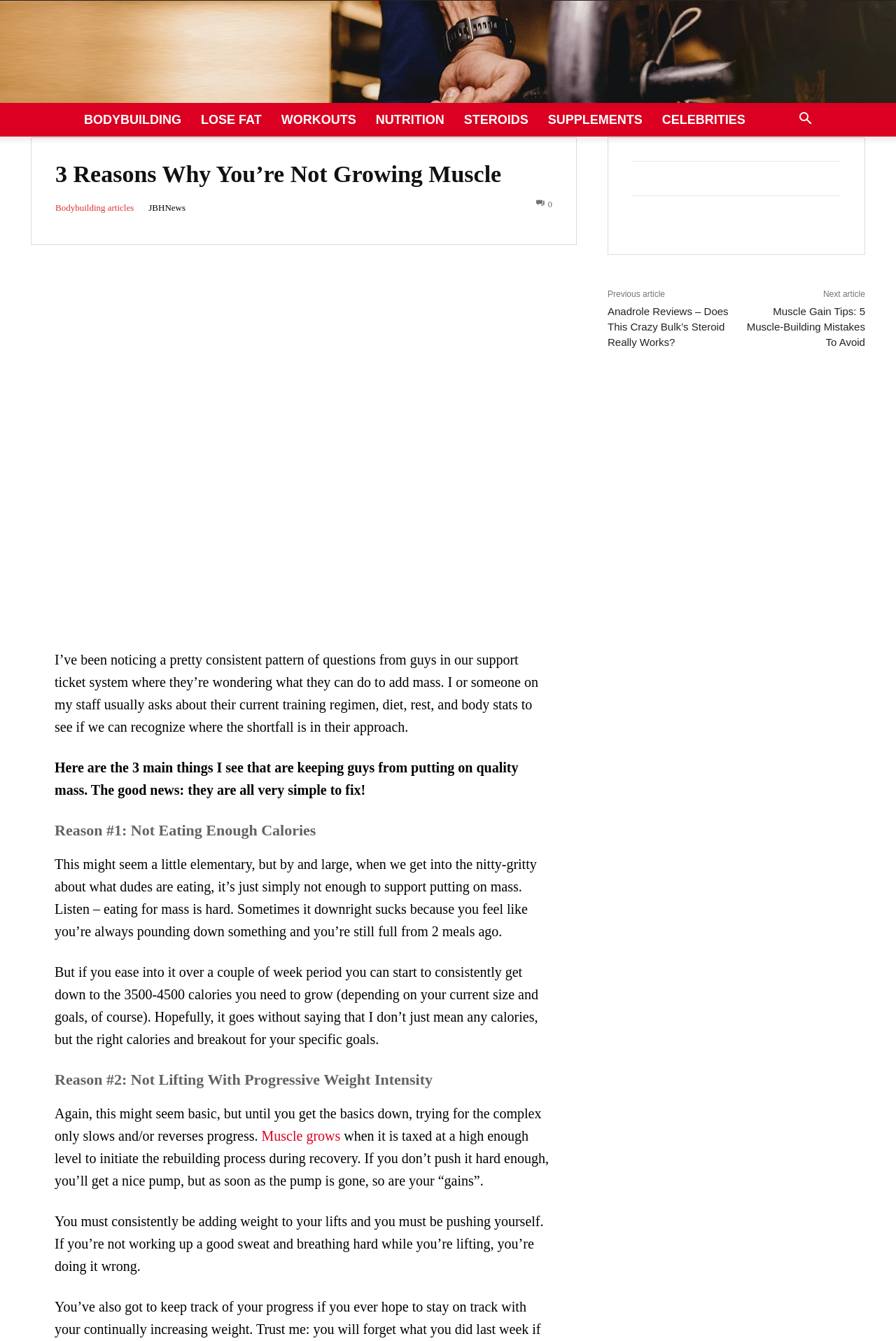Please provide a one-word or short phrase answer to the question:
How many links are there in the navigation menu?

6